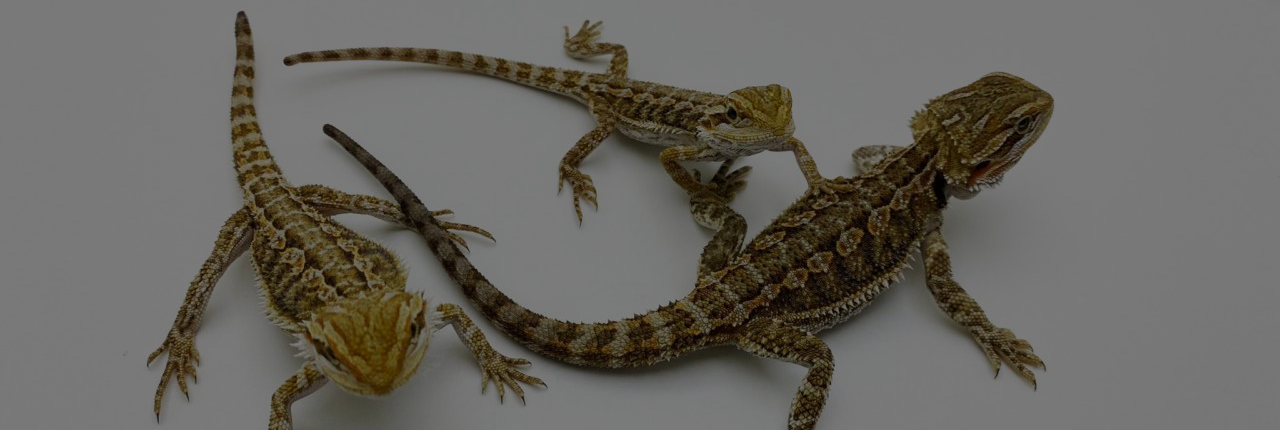Illustrate the image with a detailed caption.

The image showcases a trio of Bearded Dragons, featuring a mix of juvenile and adult specimens. Their textured skin reflects various shades of brown and tan, accentuated by distinct patterns that provide effective camouflage in their natural environment. The larger dragon is positioned prominently in the foreground, displaying details of its robust body and head, which exudes an inquisitive demeanor. The smaller ones are playfully interacting, hinting at an active and engaging group dynamic. This representation captures the essence of these fascinating reptiles, often characterized by their friendly nature and unique appearance, making them a popular choice among pet enthusiasts at establishments like Blackpool Reptiles & Aquatics.